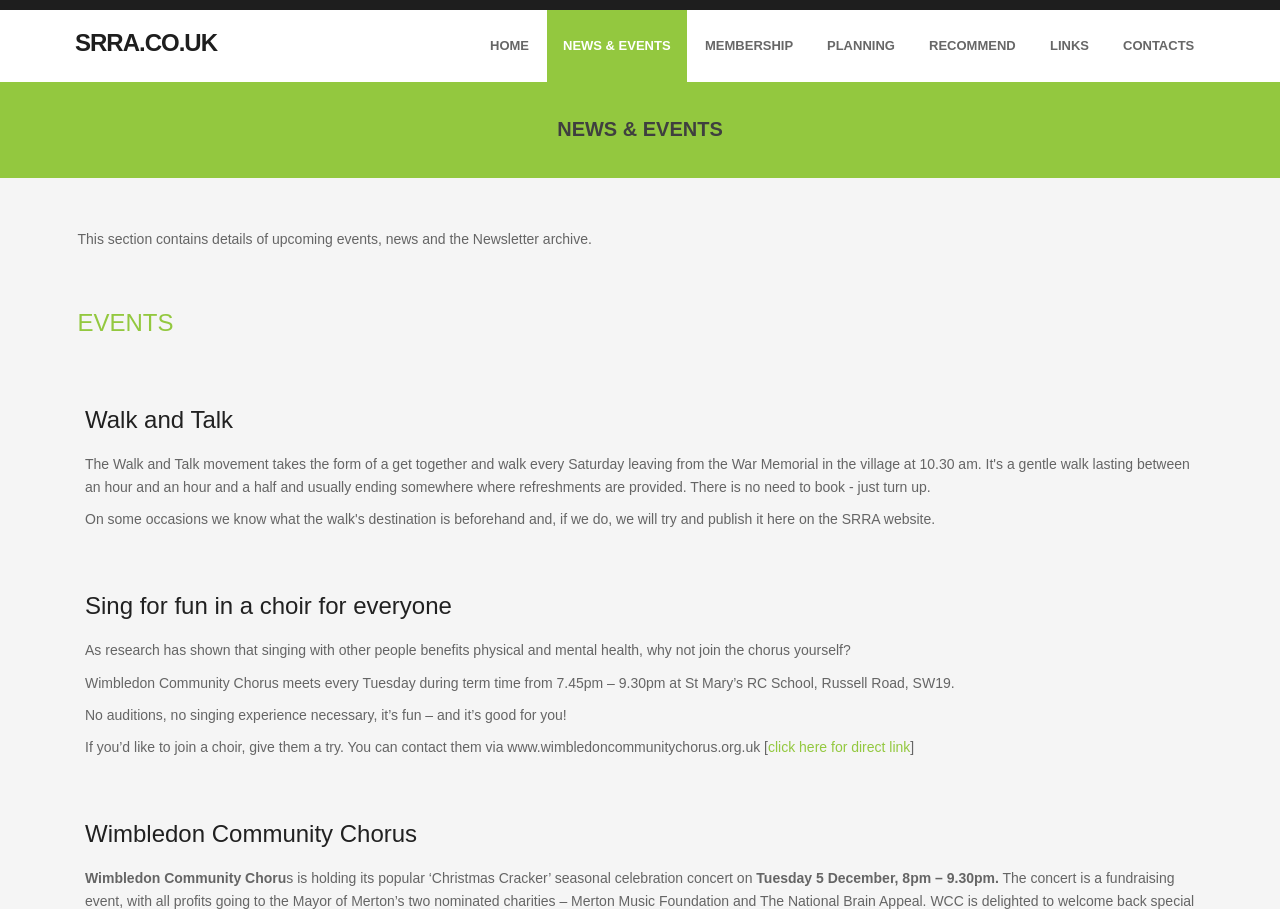Identify the bounding box coordinates for the UI element that matches this description: "Contacts".

[0.865, 0.011, 0.945, 0.09]